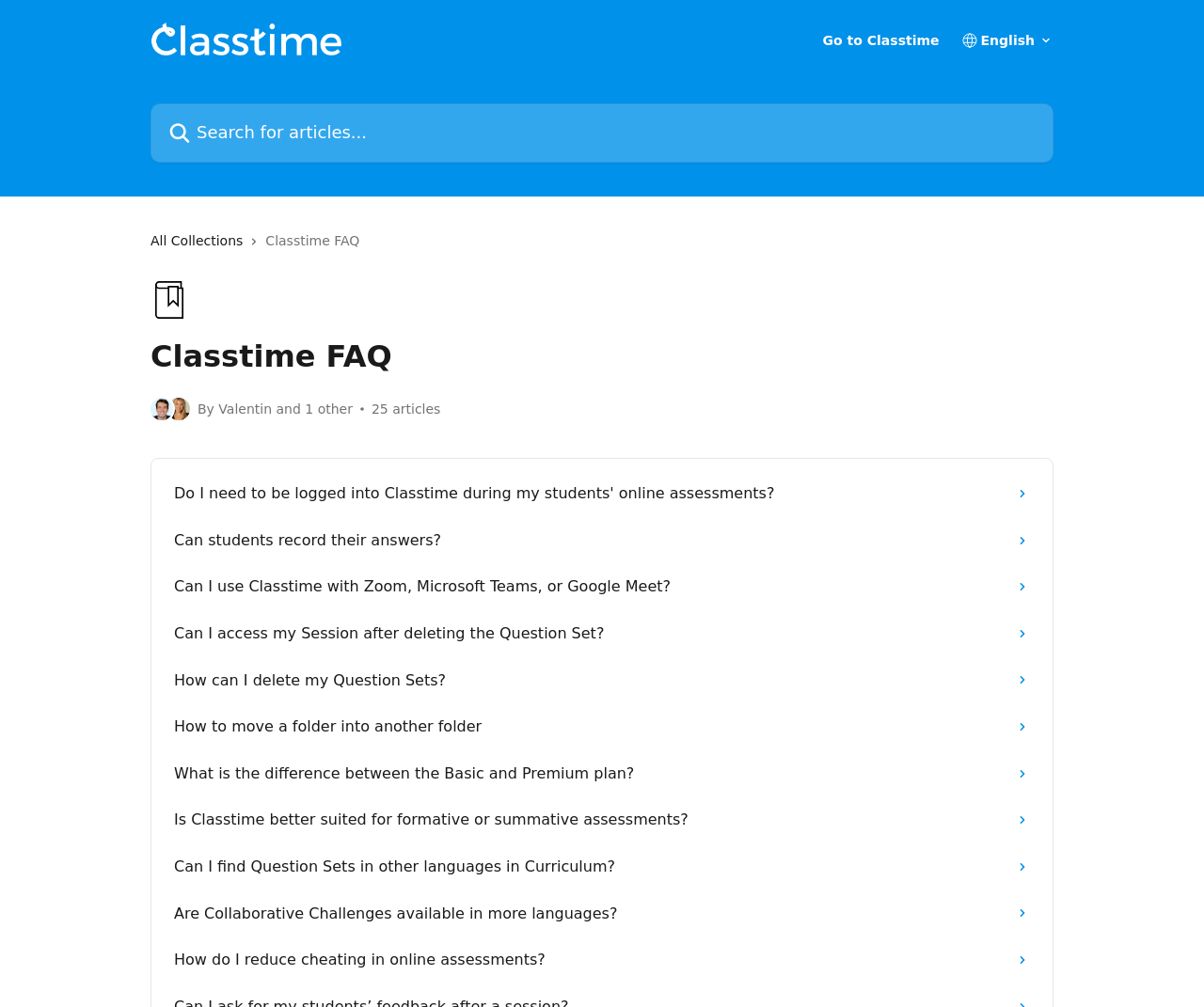Using the element description provided, determine the bounding box coordinates in the format (top-left x, top-left y, bottom-right x, bottom-right y). Ensure that all values are floating point numbers between 0 and 1. Element description: Go to Classtime

[0.683, 0.034, 0.78, 0.047]